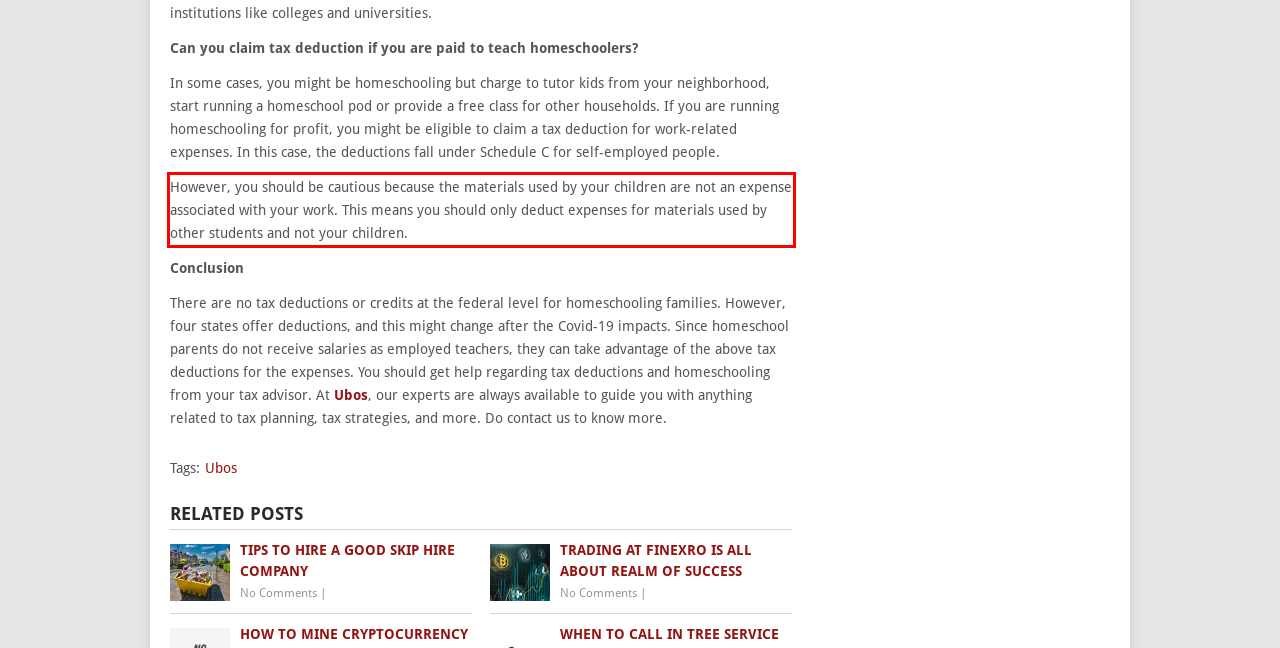Given a webpage screenshot with a red bounding box, perform OCR to read and deliver the text enclosed by the red bounding box.

However, you should be cautious because the materials used by your children are not an expense associated with your work. This means you should only deduct expenses for materials used by other students and not your children.